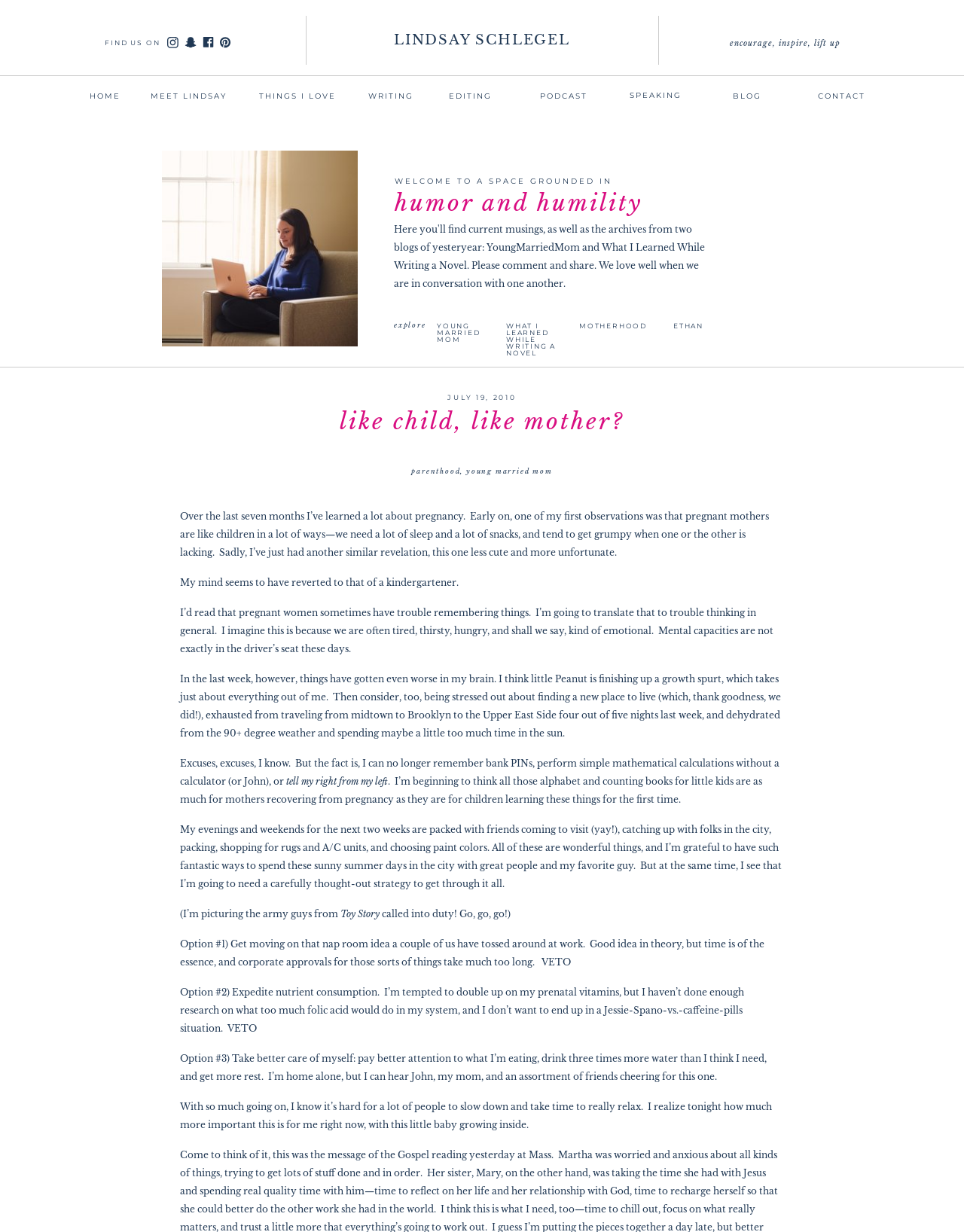Construct a thorough caption encompassing all aspects of the webpage.

The webpage is a blog post titled "Like Child, Like Mother?" by Lindsay Schlegel. At the top, there is a navigation menu with links to "HOME", "MEET LINDSAY", "EDITING", "WRITING", "PODCAST", "BLOG", and "CONTACT". Below the navigation menu, there are social media links to Snapchat, Instagram, Facebook, and an unknown platform.

The main content of the blog post is a personal essay about the author's experiences with pregnancy. The essay is divided into several paragraphs, with headings that summarize the content. The author reflects on how pregnancy has affected her physically and mentally, comparing herself to a kindergartener in terms of her energy levels and cognitive abilities. She shares her struggles with memory loss, fatigue, and emotional changes, and how she is trying to cope with these challenges.

Throughout the essay, the author injects humor and lightheartedness, using relatable anecdotes and witty remarks. She also expresses gratitude for her supportive partner and friends, and acknowledges the importance of self-care during this time.

The blog post is written in a conversational tone, making the reader feel like they are having a personal conversation with the author. The use of humor and vulnerability creates a sense of intimacy and connection with the reader.